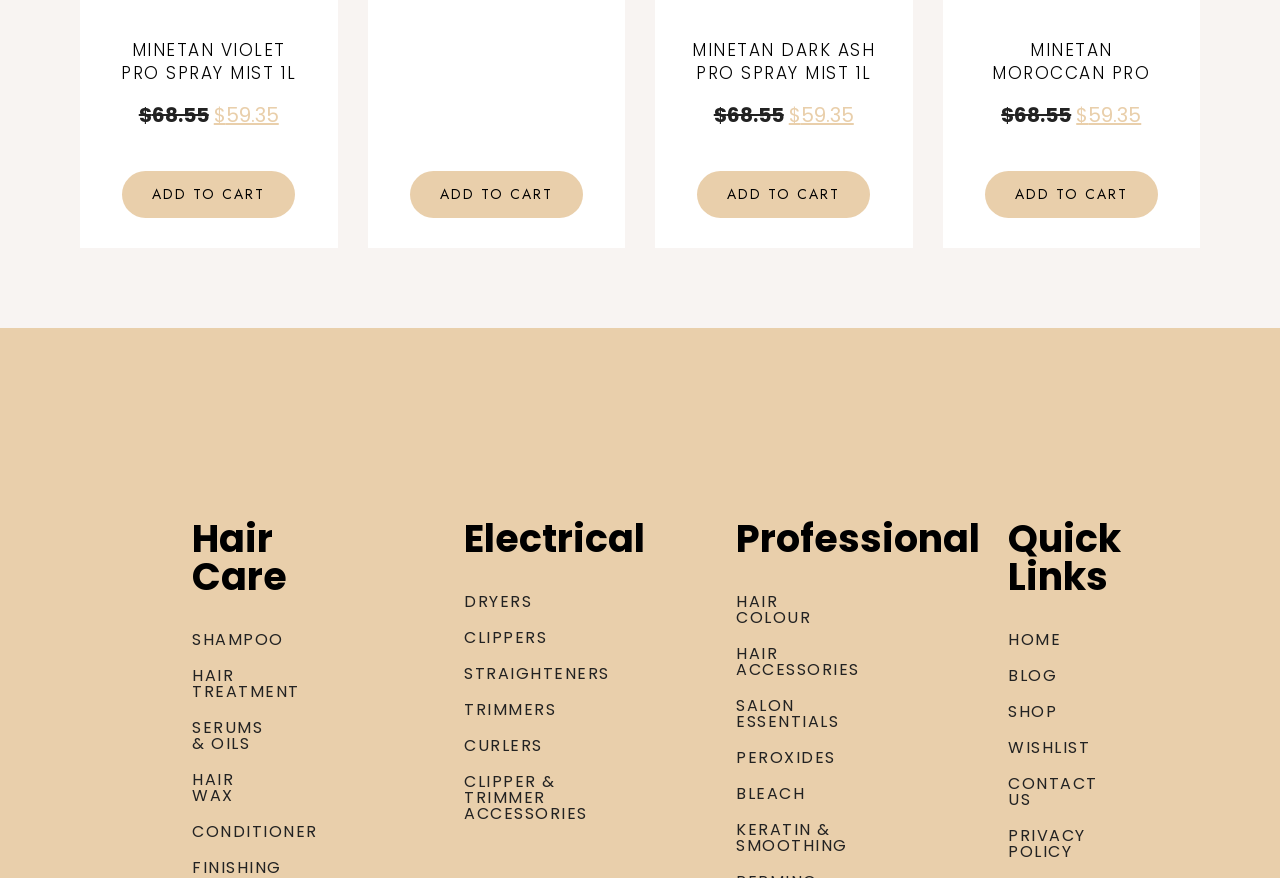Determine the coordinates of the bounding box that should be clicked to complete the instruction: "Add Minetan Violet Pro Spray Mist 1L to cart". The coordinates should be represented by four float numbers between 0 and 1: [left, top, right, bottom].

[0.096, 0.195, 0.231, 0.248]